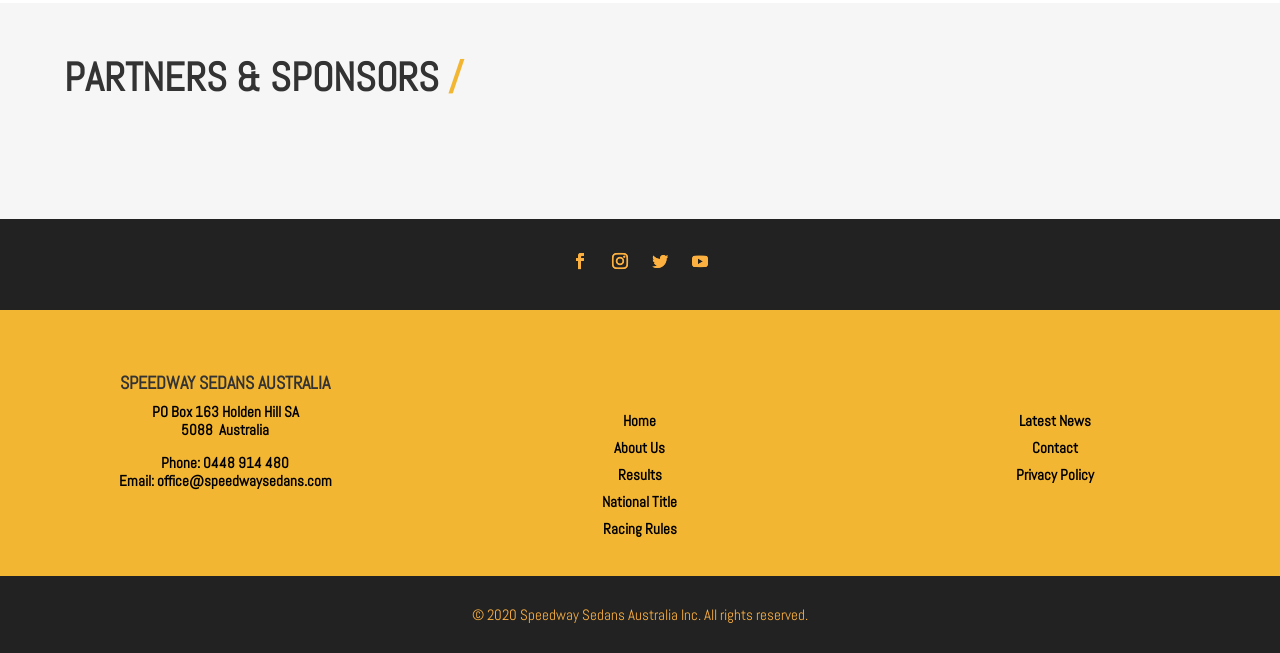What is the organization's name?
Please answer the question with as much detail and depth as you can.

The organization's name can be found in the heading element with the text 'SPEEDWAY SEDANS AUSTRALIA' located at [0.039, 0.569, 0.313, 0.618].